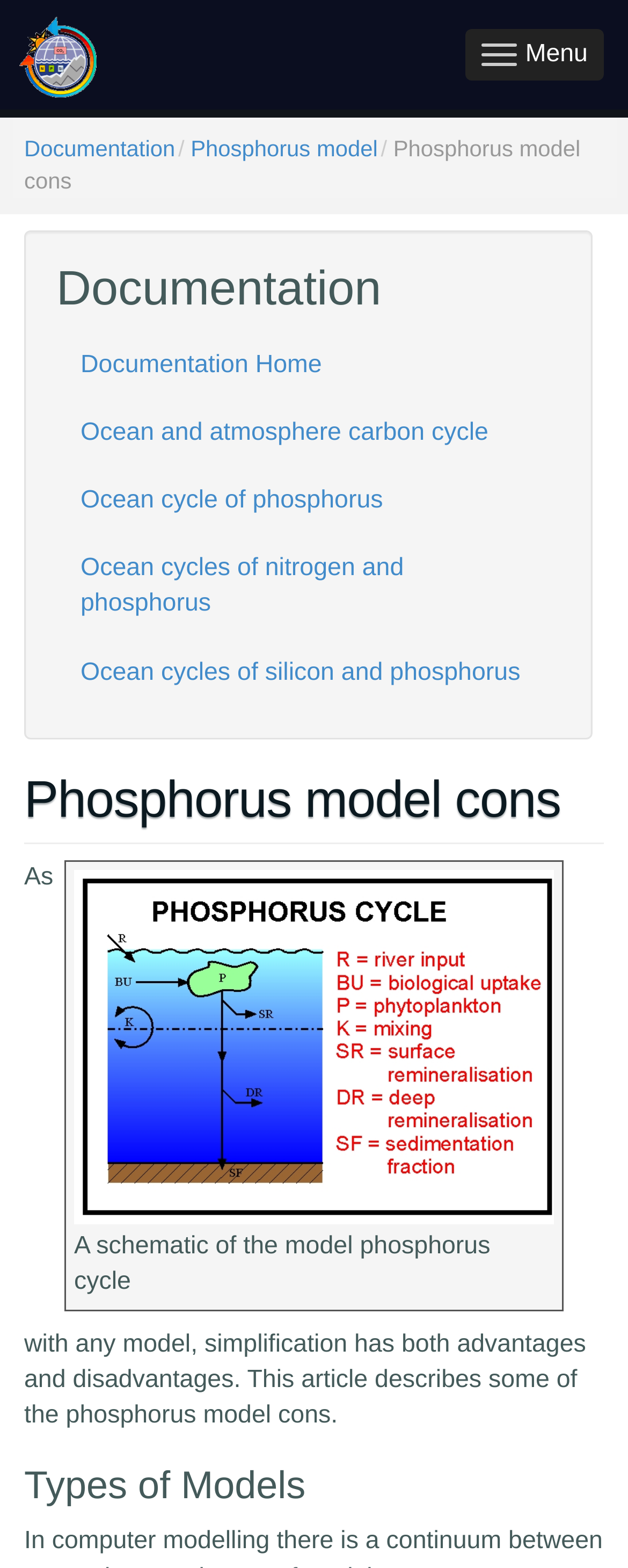Find the bounding box of the element with the following description: "parent_node: Menu title="Home"". The coordinates must be four float numbers between 0 and 1, formatted as [left, top, right, bottom].

[0.0, 0.008, 0.505, 0.064]